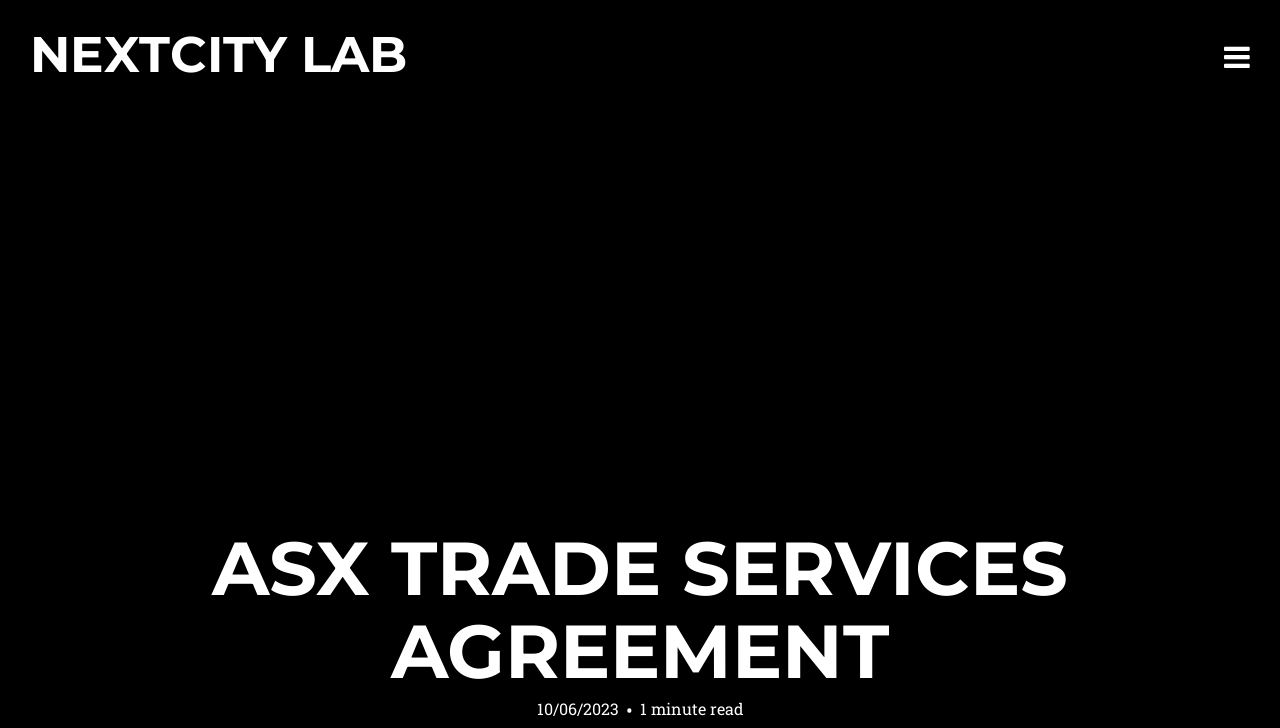With reference to the screenshot, provide a detailed response to the question below:
What is the date of the ASX Trade Services Agreement?

I found the date by looking at the link element with the text '10/06/2023' which is located below the main heading 'ASX TRADE SERVICES AGREEMENT'.